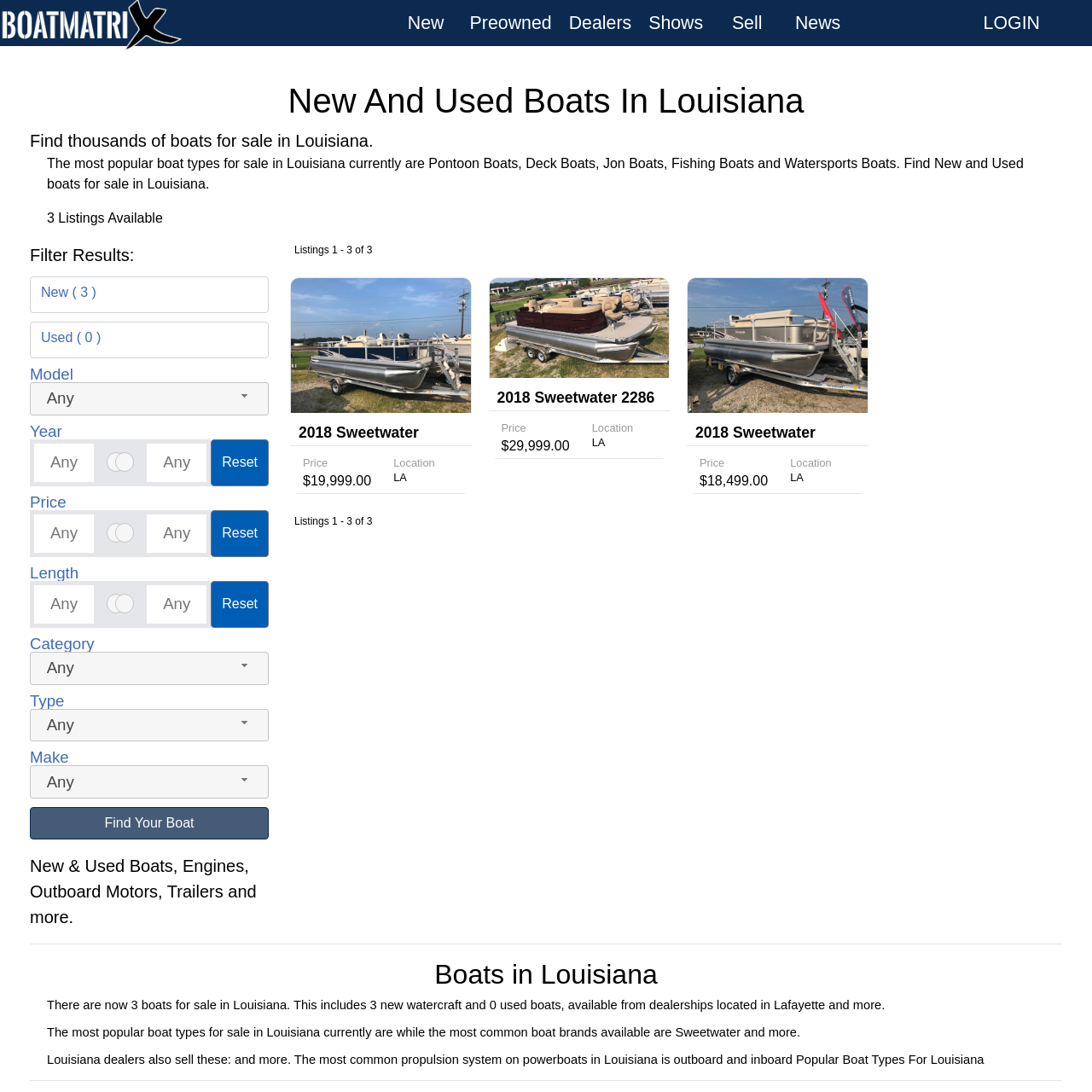What is the price of the 2018 Sweetwater Sunrise 206 F?
From the screenshot, supply a one-word or short-phrase answer.

$19,999.00